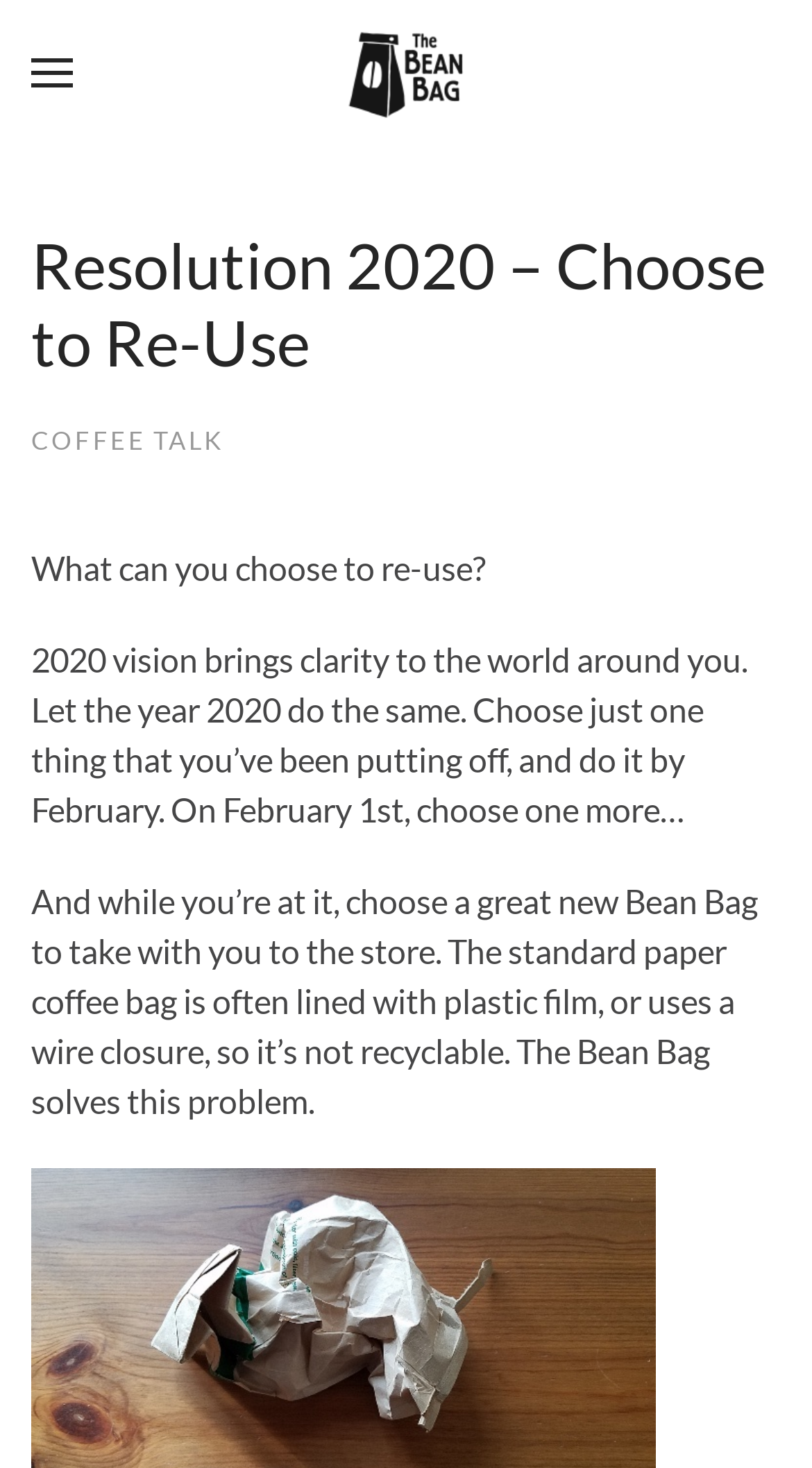Illustrate the webpage's structure and main components comprehensively.

The webpage is about promoting the use of reusable coffee bags, specifically "The Bean Bag", as a New Year's resolution for 2020. At the top left corner, there is a button to open a menu, accompanied by a small image. Next to it, on the top right corner, is a link to go back to the home page. 

Below the top navigation, there is a heading that reads "Resolution 2020 – Choose to Re-Use". Underneath the heading, there is a link to "COFFEE TALK" on the left side. To the right of the link, there is a paragraph of text that asks the user to choose one thing to re-use and provides a motivational message for the year 2020. 

Further down, there is another paragraph of text that explains the problem with standard paper coffee bags being non-recyclable and promotes "The Bean Bag" as a solution. The overall content of the webpage is focused on encouraging users to make a positive change in their daily lives by switching to reusable coffee bags.